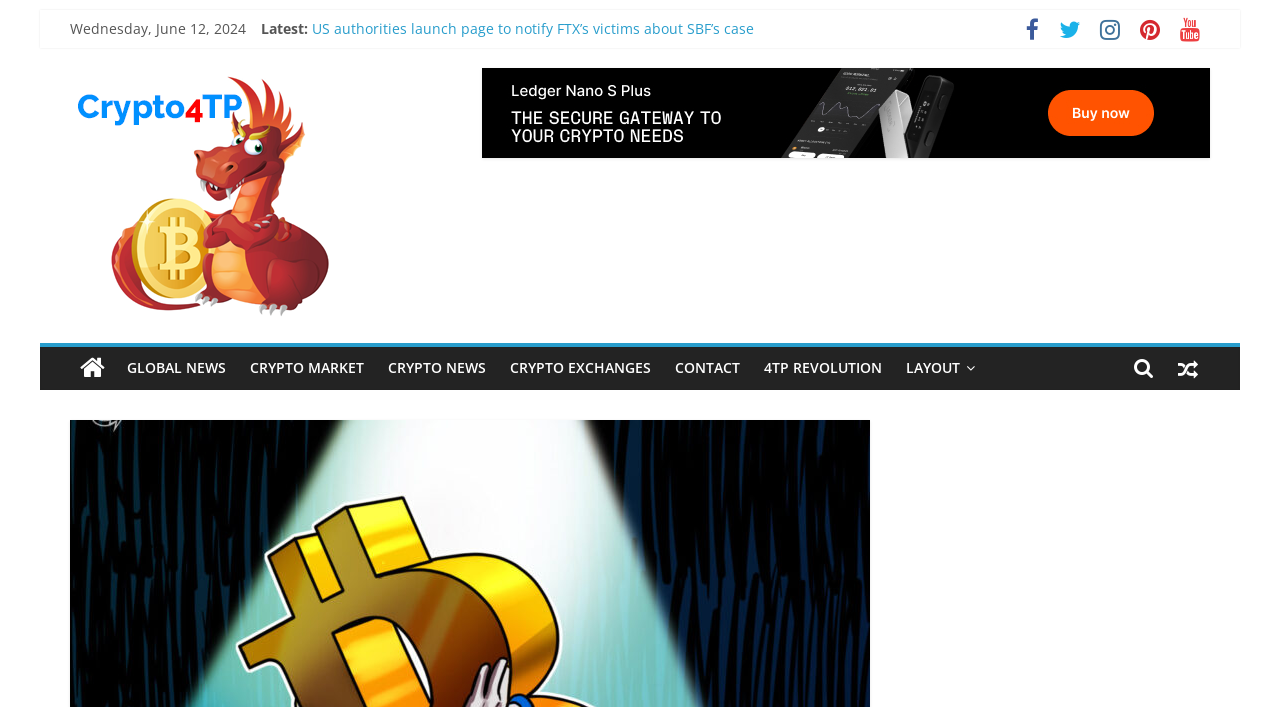Carefully examine the image and provide an in-depth answer to the question: What is the date displayed on the webpage?

I found the date by looking at the StaticText element with the text 'Wednesday, June 12, 2024' which is located at the top of the webpage.